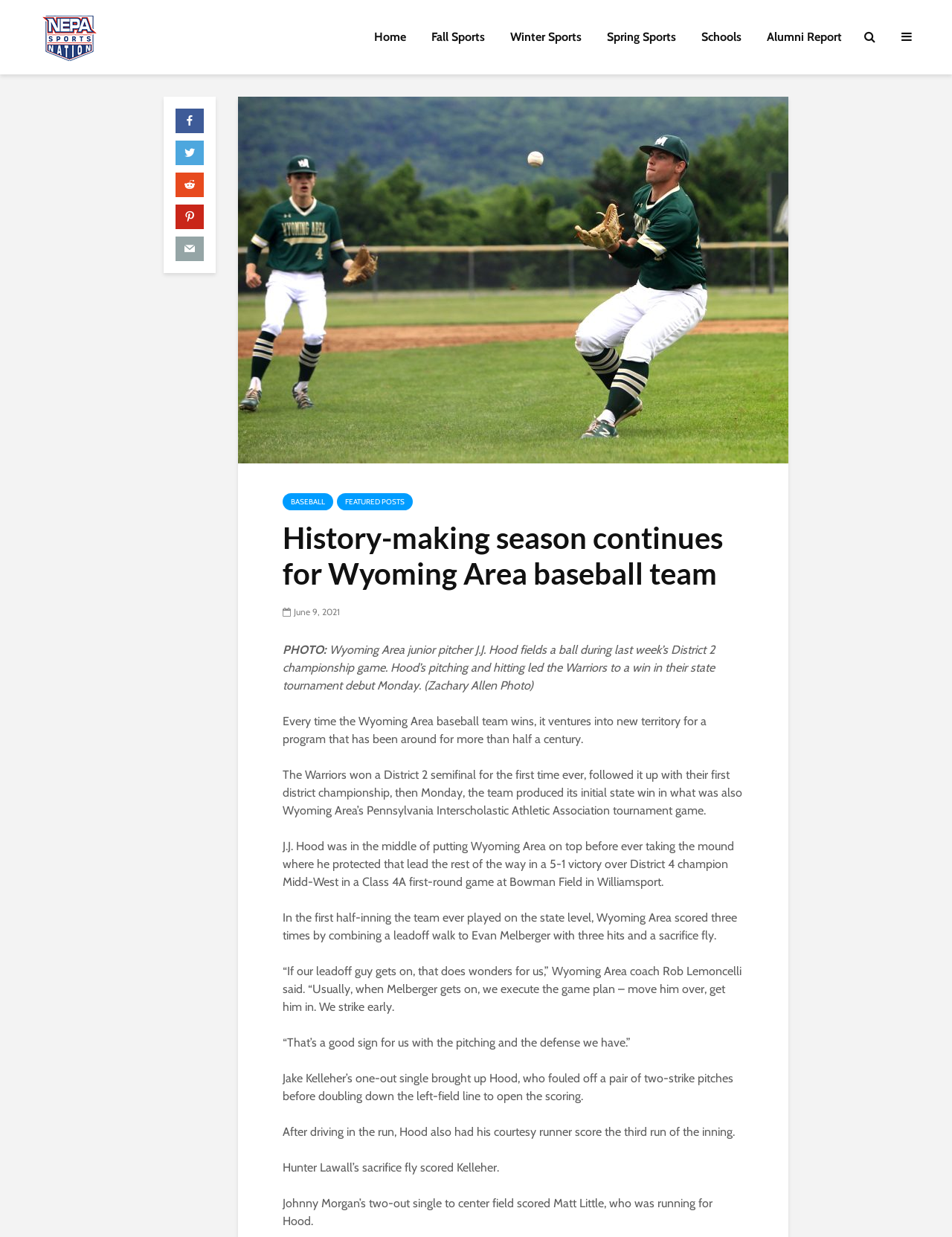What is the name of the coach mentioned in the article?
Look at the image and respond with a single word or a short phrase.

Rob Lemoncelli